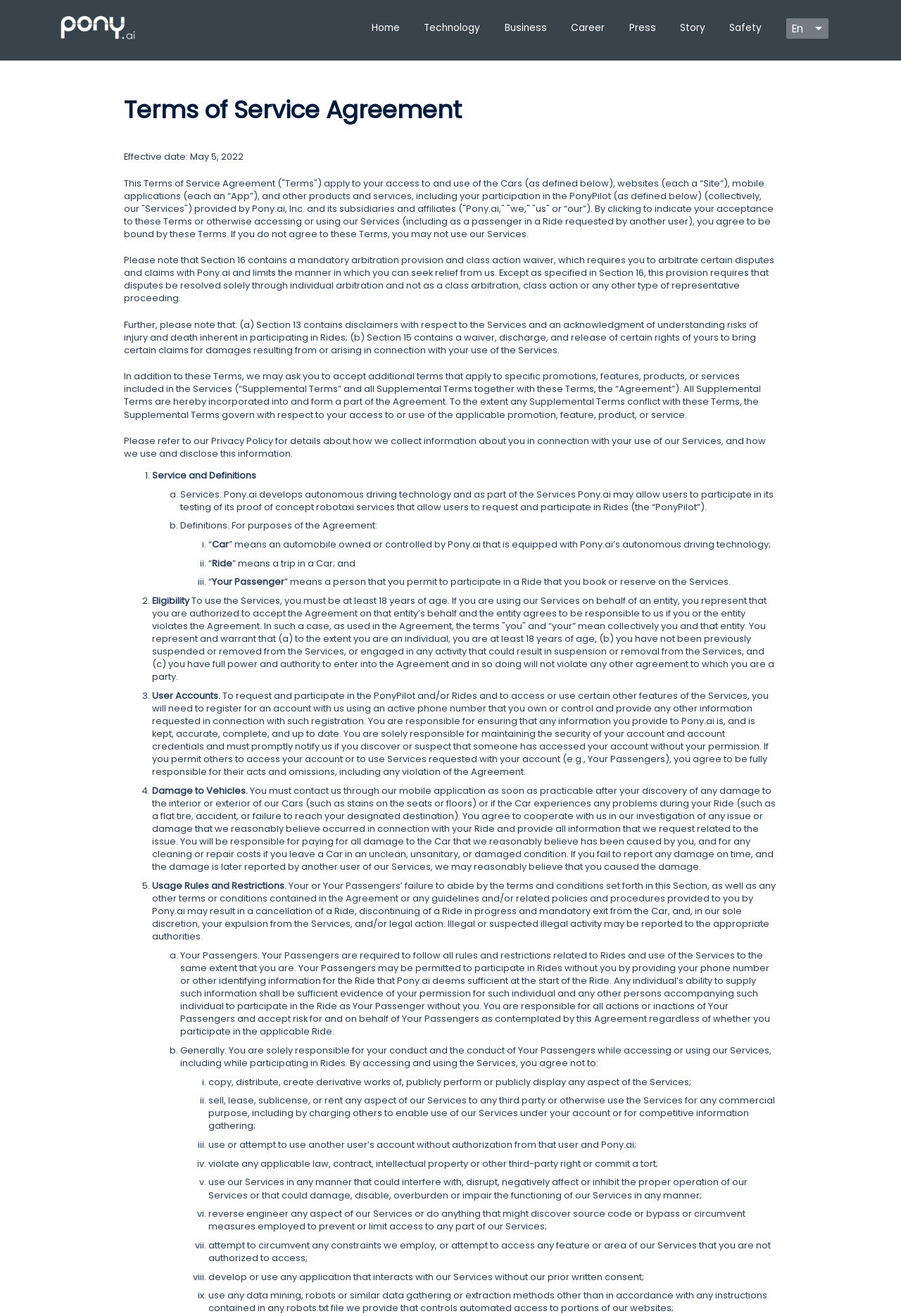Locate the bounding box coordinates of the clickable element to fulfill the following instruction: "Click Technology". Provide the coordinates as four float numbers between 0 and 1 in the format [left, top, right, bottom].

[0.471, 0.016, 0.533, 0.026]